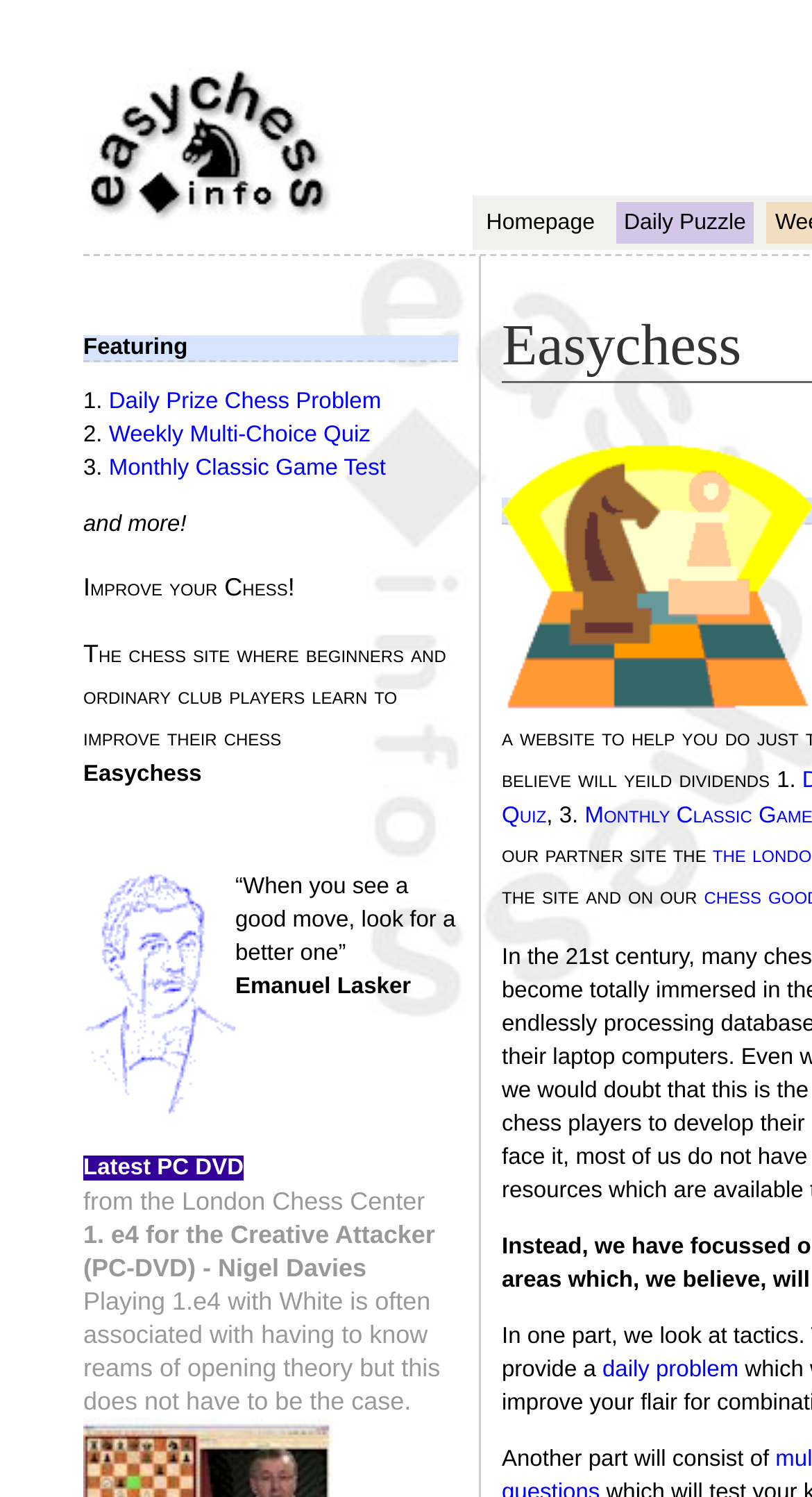Give a detailed account of the webpage's layout and content.

The webpage is about Easy Chess, a website that offers free chess quizzes and tuition. At the top, there is a logo image with a link to the homepage, accompanied by two tabs, "Homepage" and "Daily Puzzle", which are likely navigation links.

Below the logo, there is a section that highlights the website's features, with a heading "Featuring" followed by a list of three items: "Daily Prize Chess Problem", "Weekly Multi-Choice Quiz", and "Monthly Classic Game Test", each with a corresponding link. The list is concluded with the phrase "and more!".

The next section appears to be a promotional area, with a heading "Improve your Chess!" and a paragraph of text that describes the website's target audience and purpose. This is followed by a quote from Emanuel Lasker, a famous chess player, and an image.

On the right side of the page, there is a section that showcases a product, "Latest PC DVD", with a description and title "1. e4 for the Creative Attacker (PC-DVD) - Nigel Davies". This section also includes a brief summary of the product.

At the bottom of the page, there is a footer area with a repeated logo and a link to a "daily problem". The page also has some additional text that appears to be a continuation of the product description.